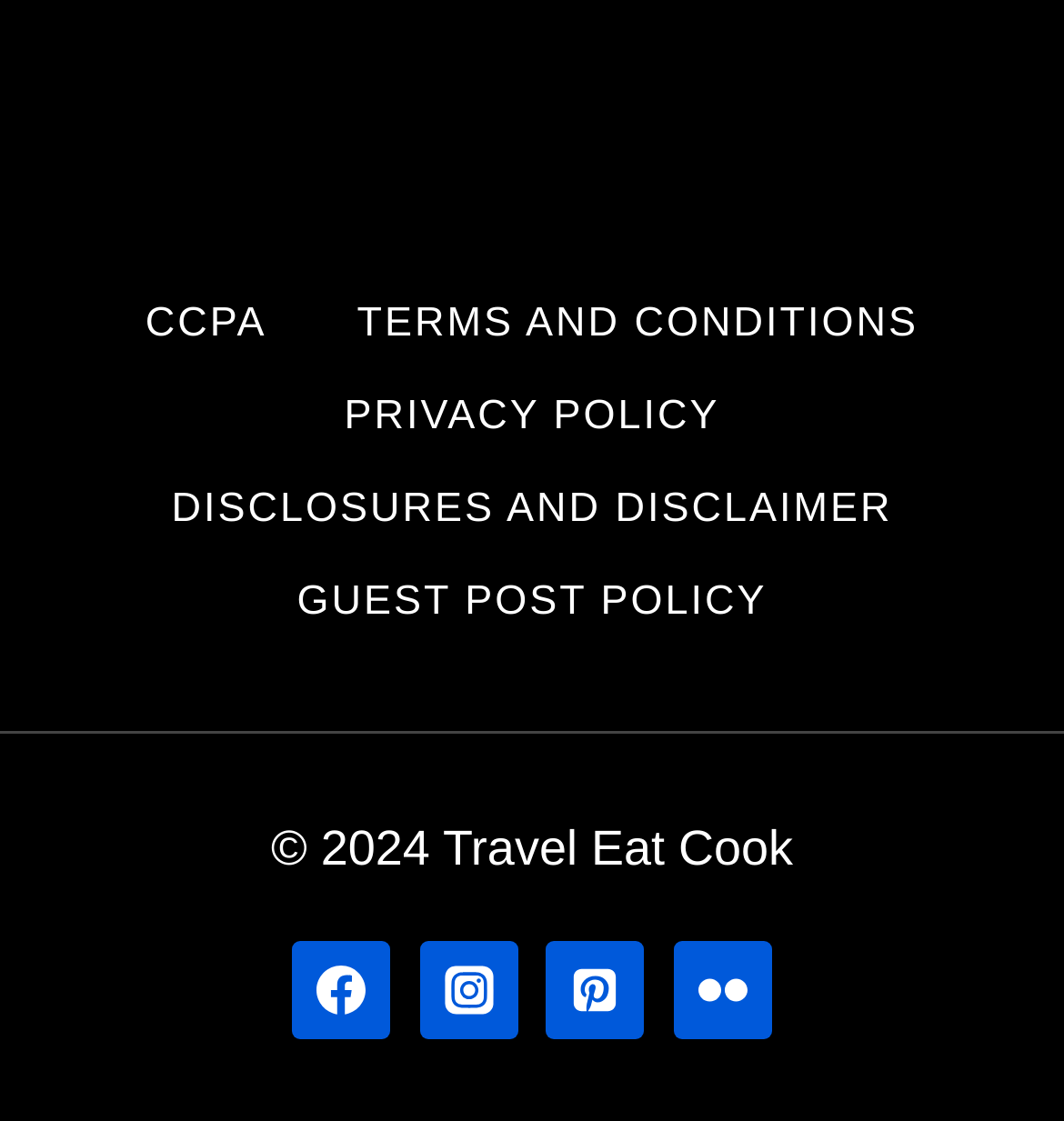Please provide a short answer using a single word or phrase for the question:
What is the name of the website?

Travel Eat Cook